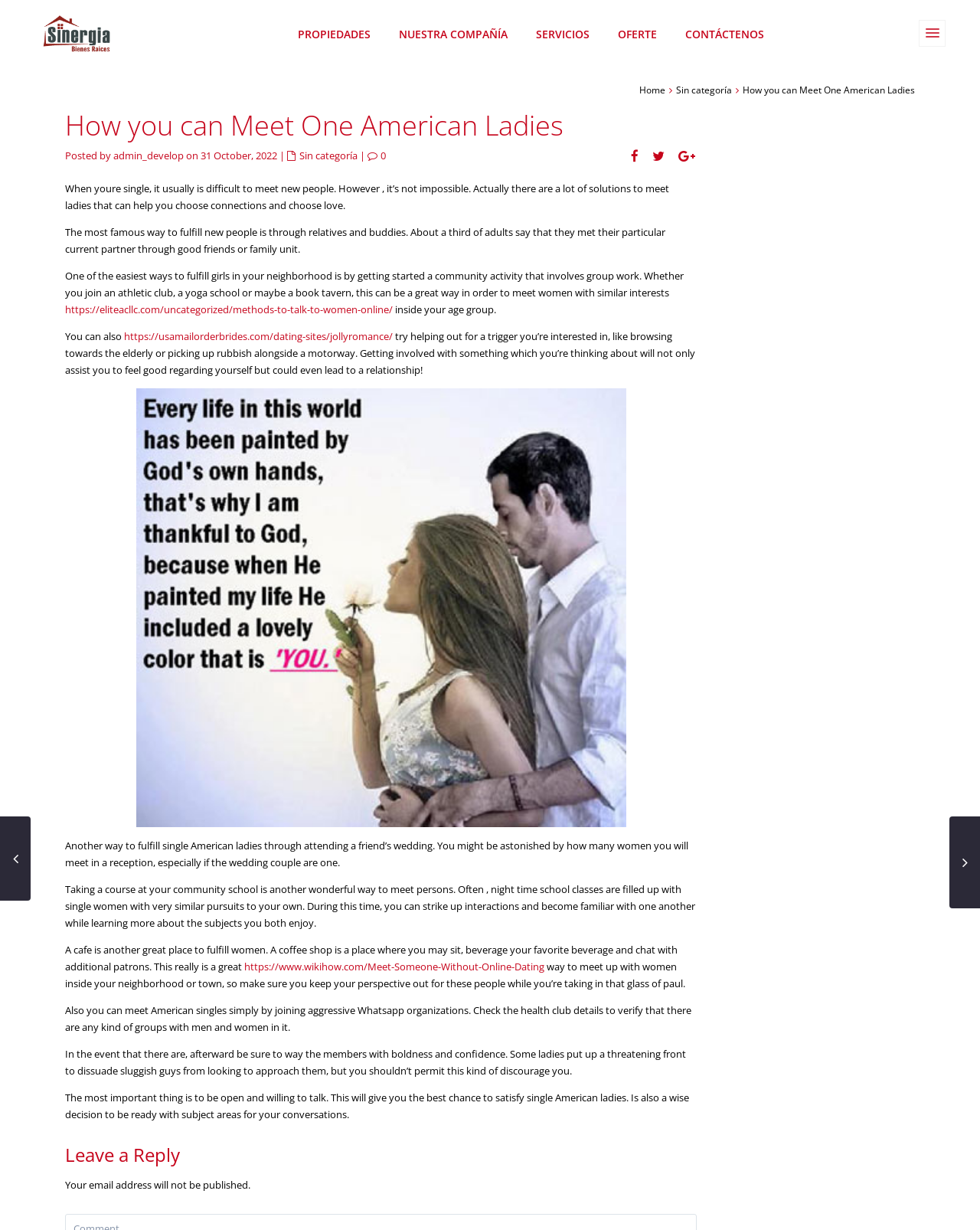Use the information in the screenshot to answer the question comprehensively: What is the purpose of joining a community activity?

According to the text, joining a community activity, such as an athletic club, yoga school, or book club, can be a great way to meet women with similar interests, as it provides an opportunity to interact with like-minded individuals.